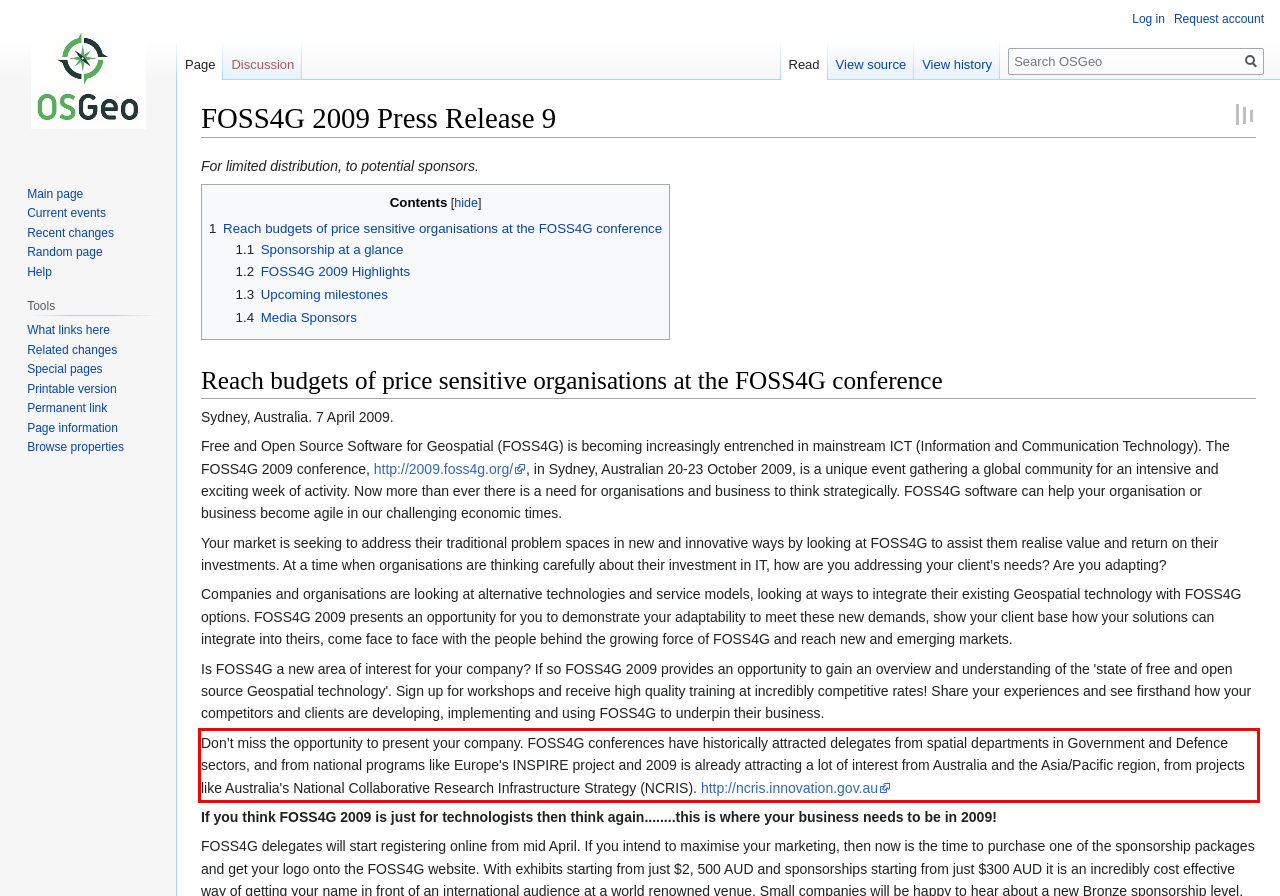Observe the screenshot of the webpage that includes a red rectangle bounding box. Conduct OCR on the content inside this red bounding box and generate the text.

Don’t miss the opportunity to present your company. FOSS4G conferences have historically attracted delegates from spatial departments in Government and Defence sectors, and from national programs like Europe's INSPIRE project and 2009 is already attracting a lot of interest from Australia and the Asia/Pacific region, from projects like Australia's National Collaborative Research Infrastructure Strategy (NCRIS). http://ncris.innovation.gov.au